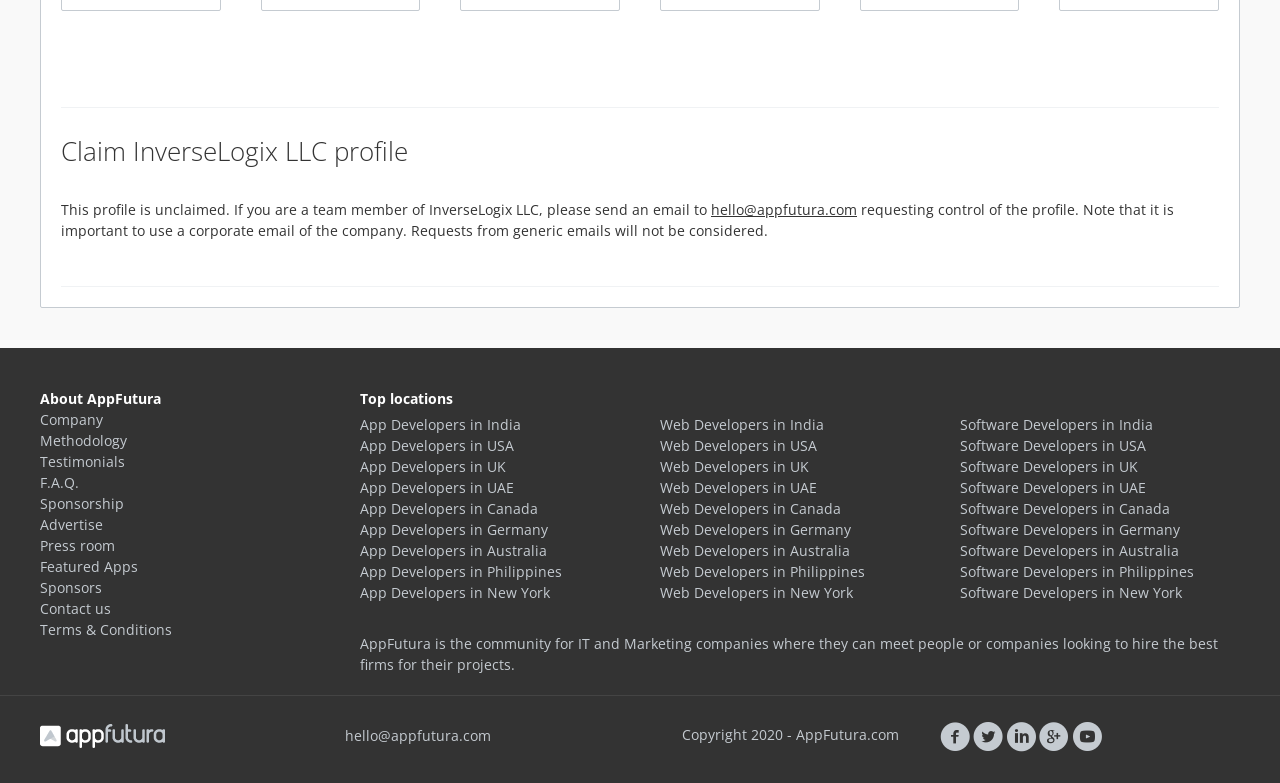Identify the bounding box coordinates of the region that should be clicked to execute the following instruction: "Go to the home page".

None